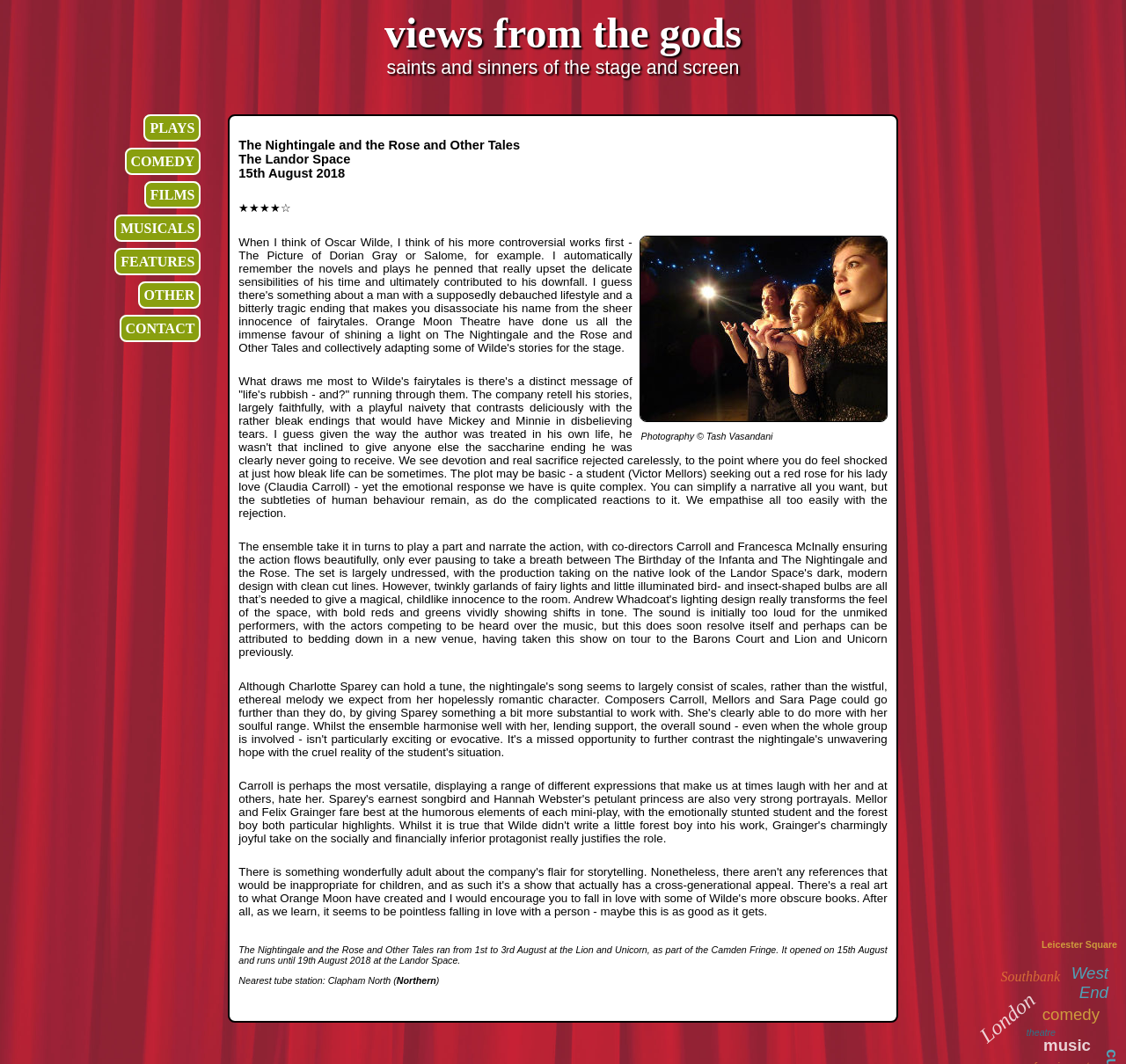Locate the UI element that matches the description FEATURES in the webpage screenshot. Return the bounding box coordinates in the format (top-left x, top-left y, bottom-right x, bottom-right y), with values ranging from 0 to 1.

[0.102, 0.233, 0.178, 0.259]